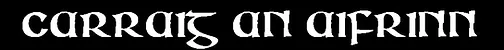Why were Mass Rocks used in Ireland?
Based on the screenshot, provide your answer in one word or phrase.

During the Penal Laws